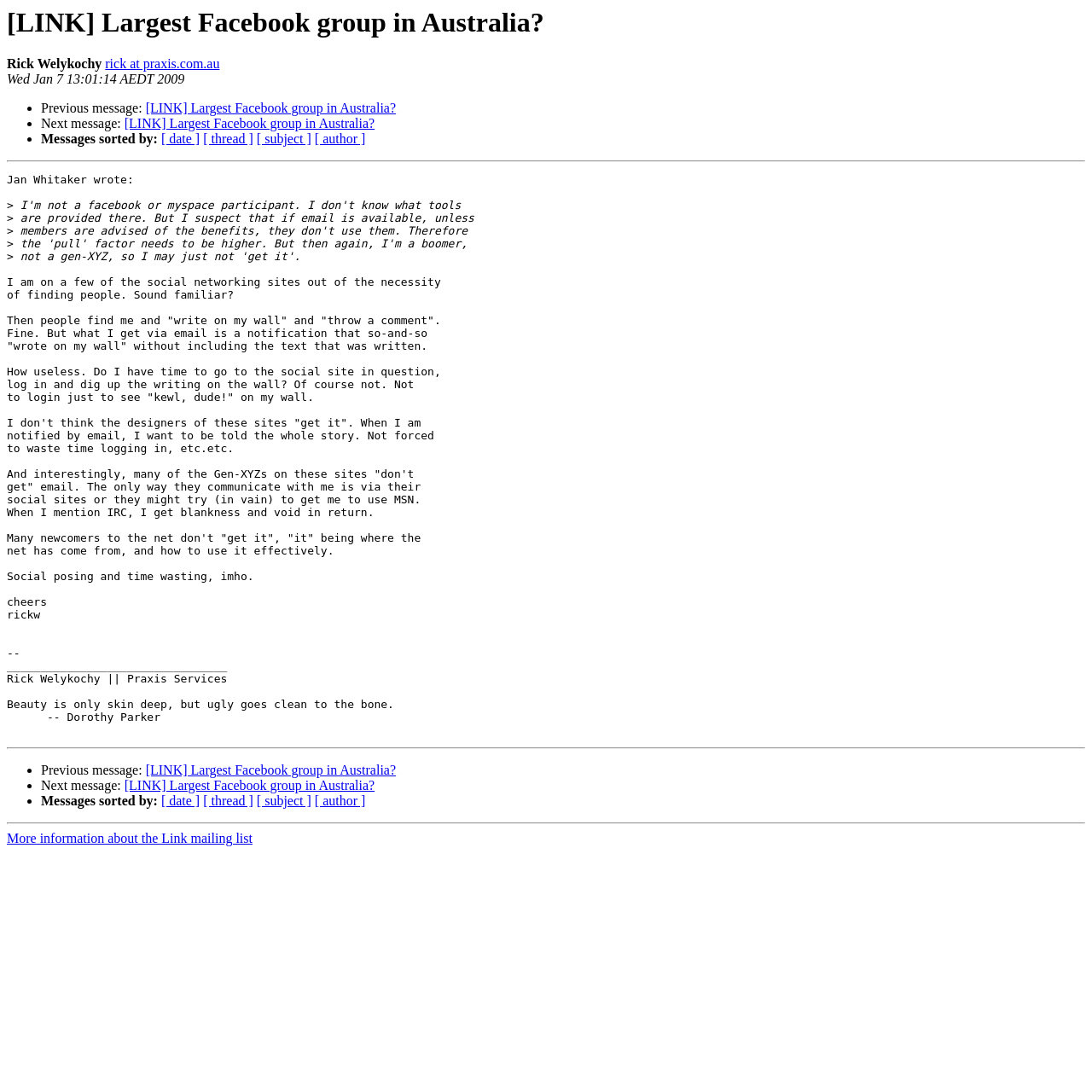Please determine and provide the text content of the webpage's heading.

[LINK] Largest Facebook group in Australia?